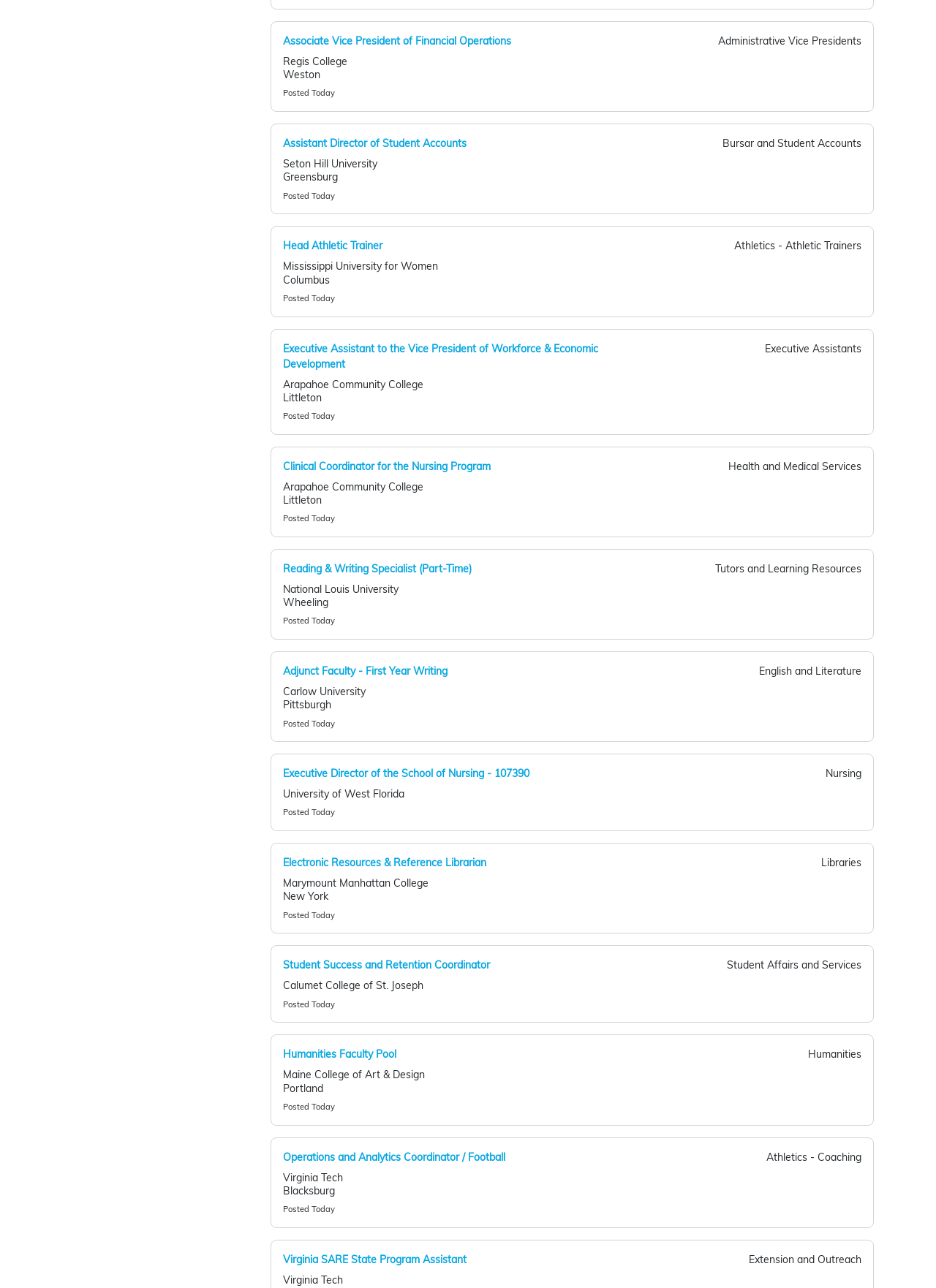Determine the bounding box coordinates of the region I should click to achieve the following instruction: "Check the details of the Assistant Director of Student Accounts position". Ensure the bounding box coordinates are four float numbers between 0 and 1, i.e., [left, top, right, bottom].

[0.302, 0.106, 0.498, 0.116]